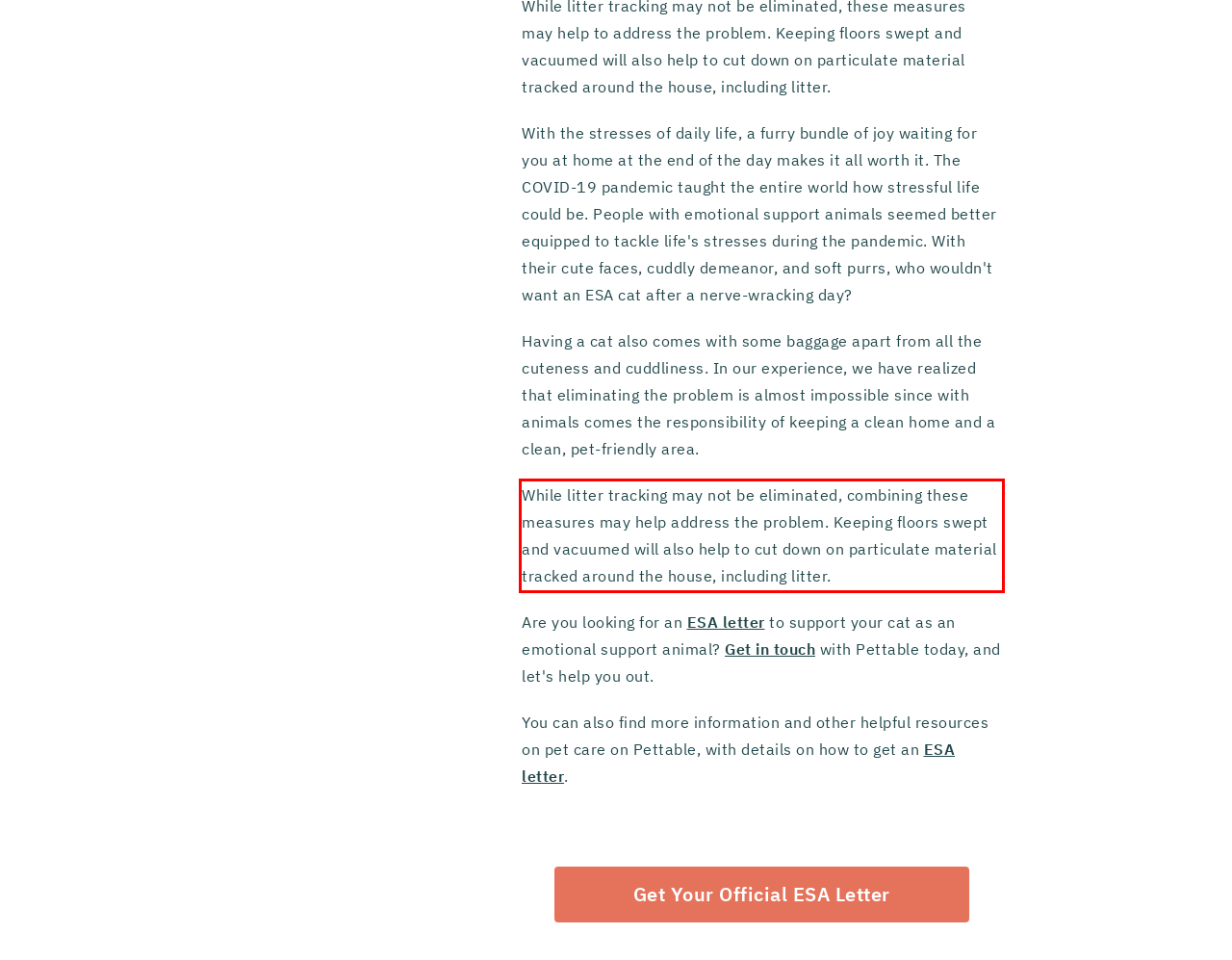Look at the webpage screenshot and recognize the text inside the red bounding box.

While litter tracking may not be eliminated, combining these measures may help address the problem. Keeping floors swept and vacuumed will also help to cut down on particulate material tracked around the house, including litter.